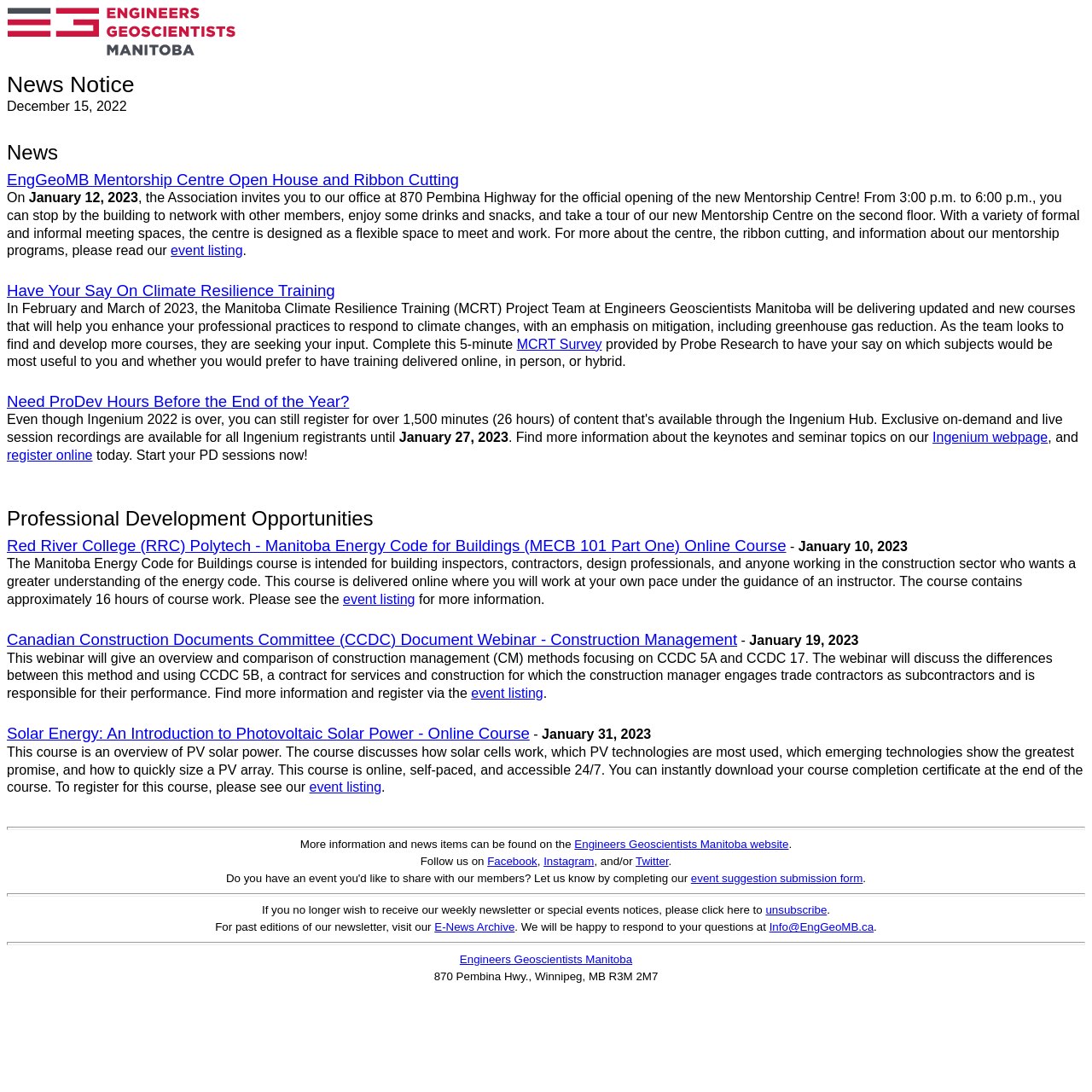Using the provided element description: "E-News Archive", determine the bounding box coordinates of the corresponding UI element in the screenshot.

[0.398, 0.843, 0.471, 0.855]